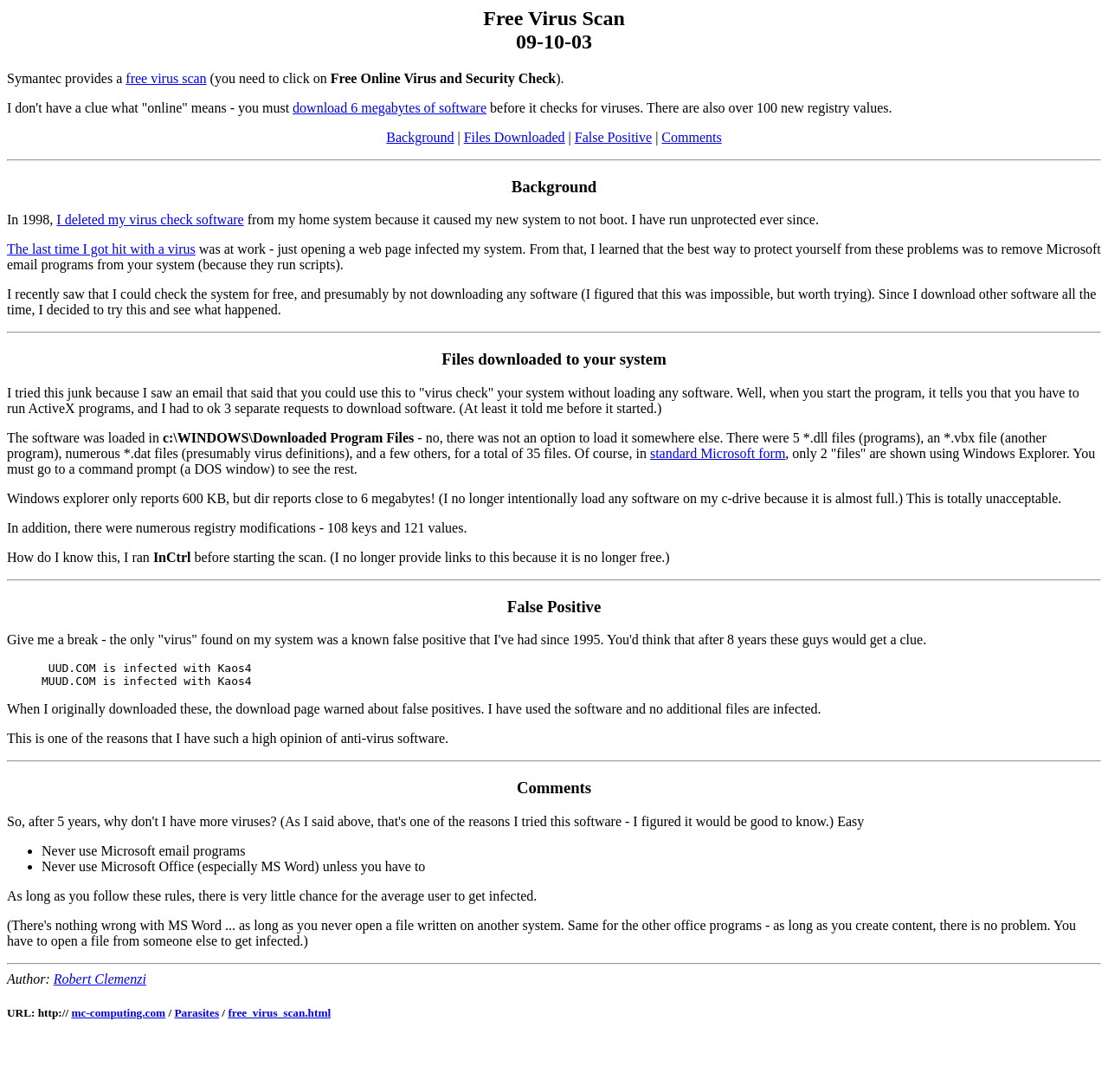Provide the bounding box coordinates of the area you need to click to execute the following instruction: "Go to the category of Fantasy Sports".

None